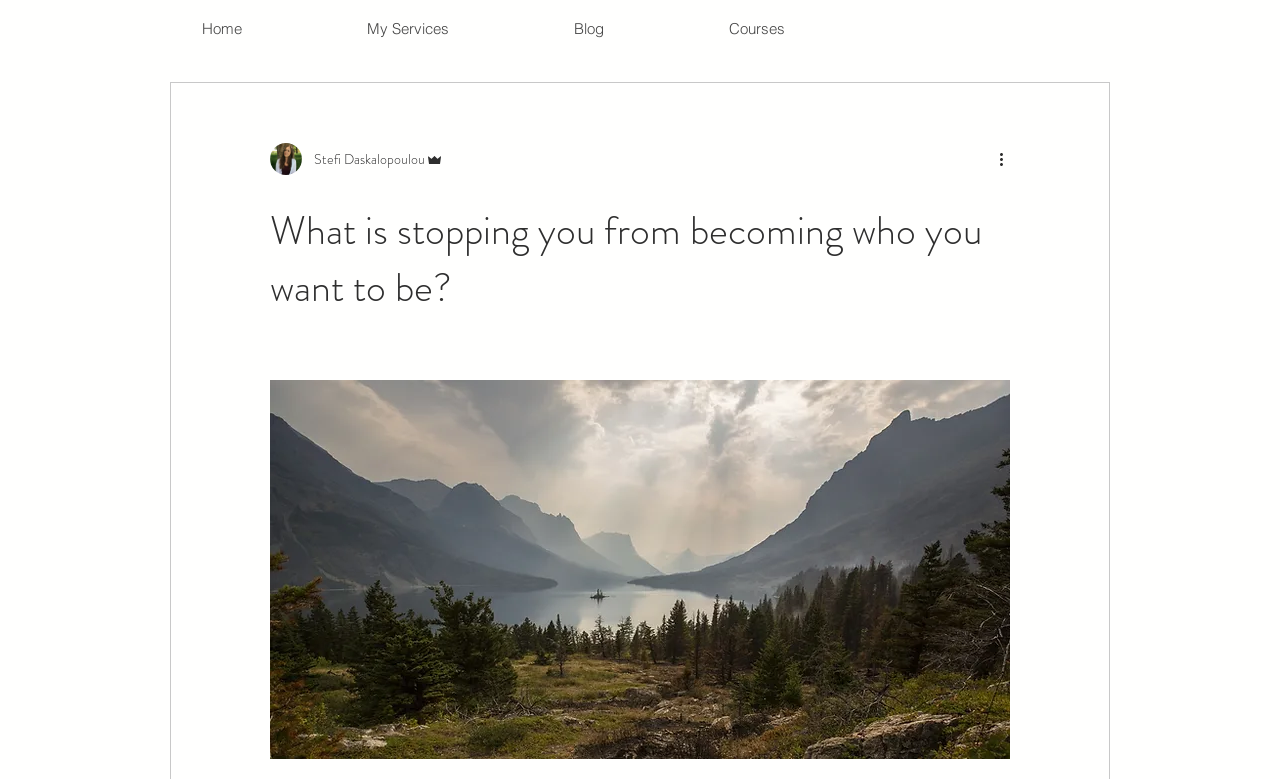Produce an elaborate caption capturing the essence of the webpage.

The webpage appears to be a personal blog or website focused on self-improvement and personal growth. At the top of the page, there is a navigation menu with five links: "Home", "My Services", "Blog", and "Courses", which are evenly spaced and take up about half of the top section of the page. 

Below the navigation menu, there is a section that appears to be a profile or about section. It features a small image of the writer, Stefi Daskalopoulou, who is also identified as the admin. There is a generic element with the writer's name and title, accompanied by a small icon. 

To the right of the profile section, there is a button labeled "More actions". Above the profile section, there is a large heading that reads "What is stopping you from becoming who you want to be?", which takes up a significant portion of the page. 

The main content of the page appears to be a long, scrolling section that takes up most of the page. It is likely a blog post or article, but the exact content is not specified. There is a button at the bottom of the page, but its purpose is unclear.